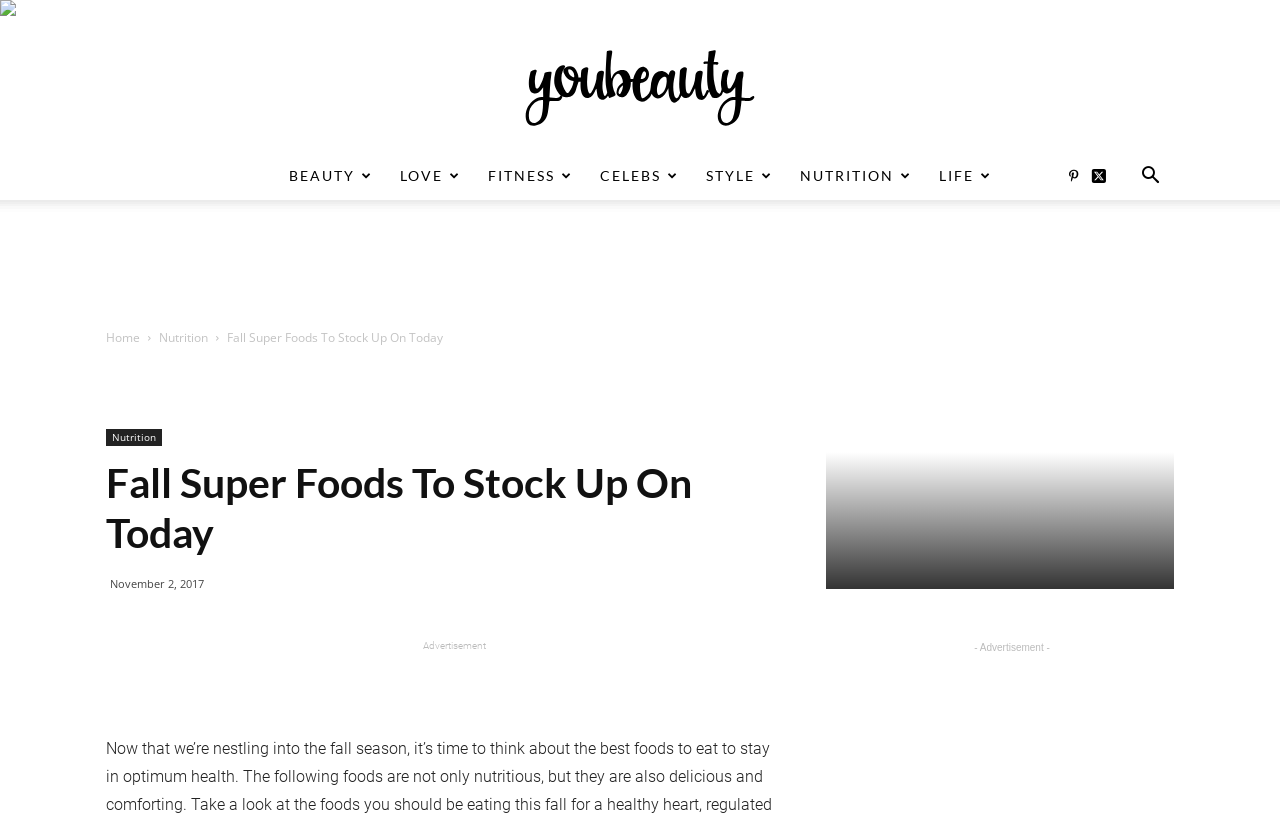What is the date of the article?
From the screenshot, supply a one-word or short-phrase answer.

November 2, 2017